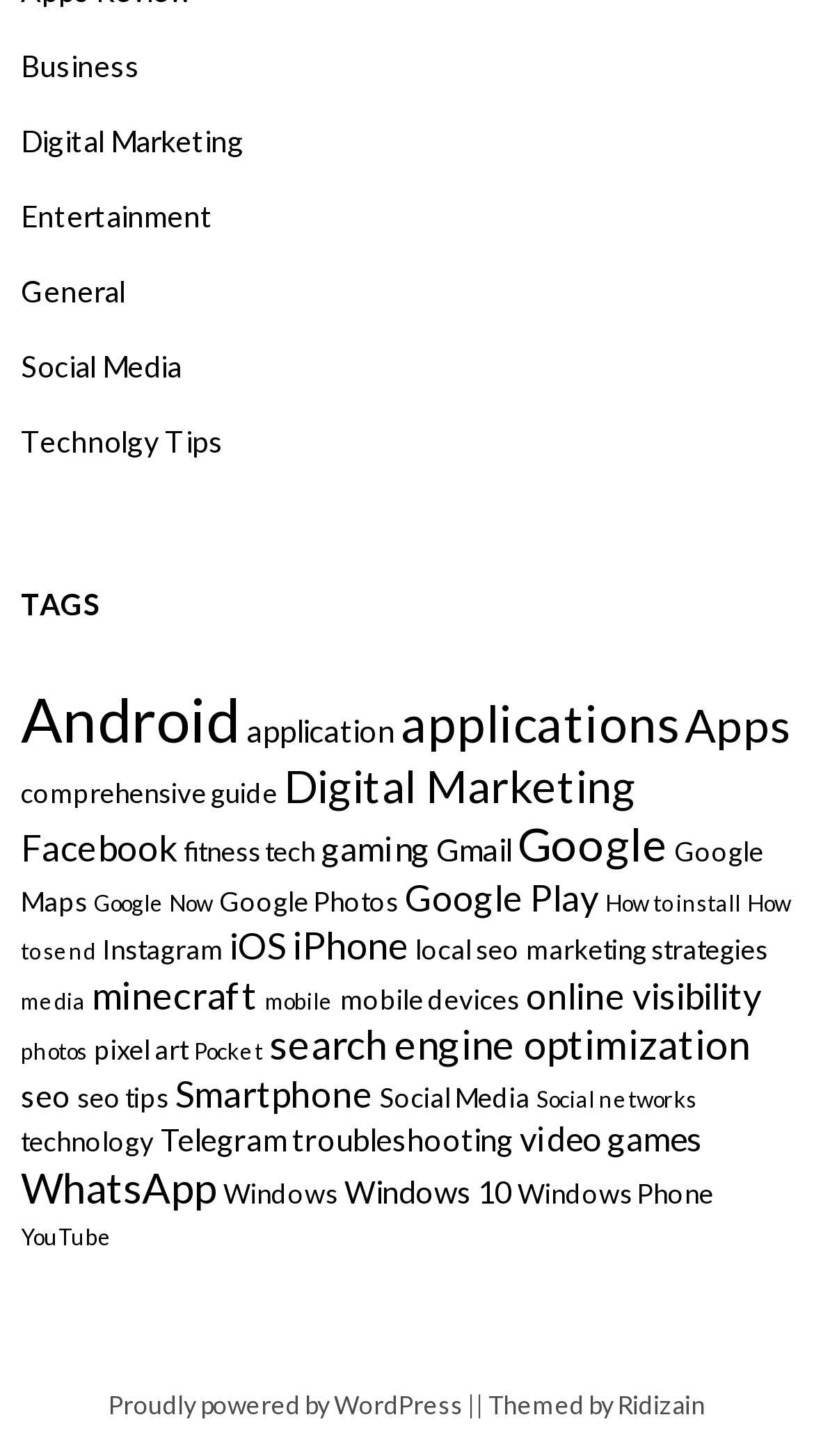Use one word or a short phrase to answer the question provided: 
What is the category of the link 'Digital Marketing'?

Business